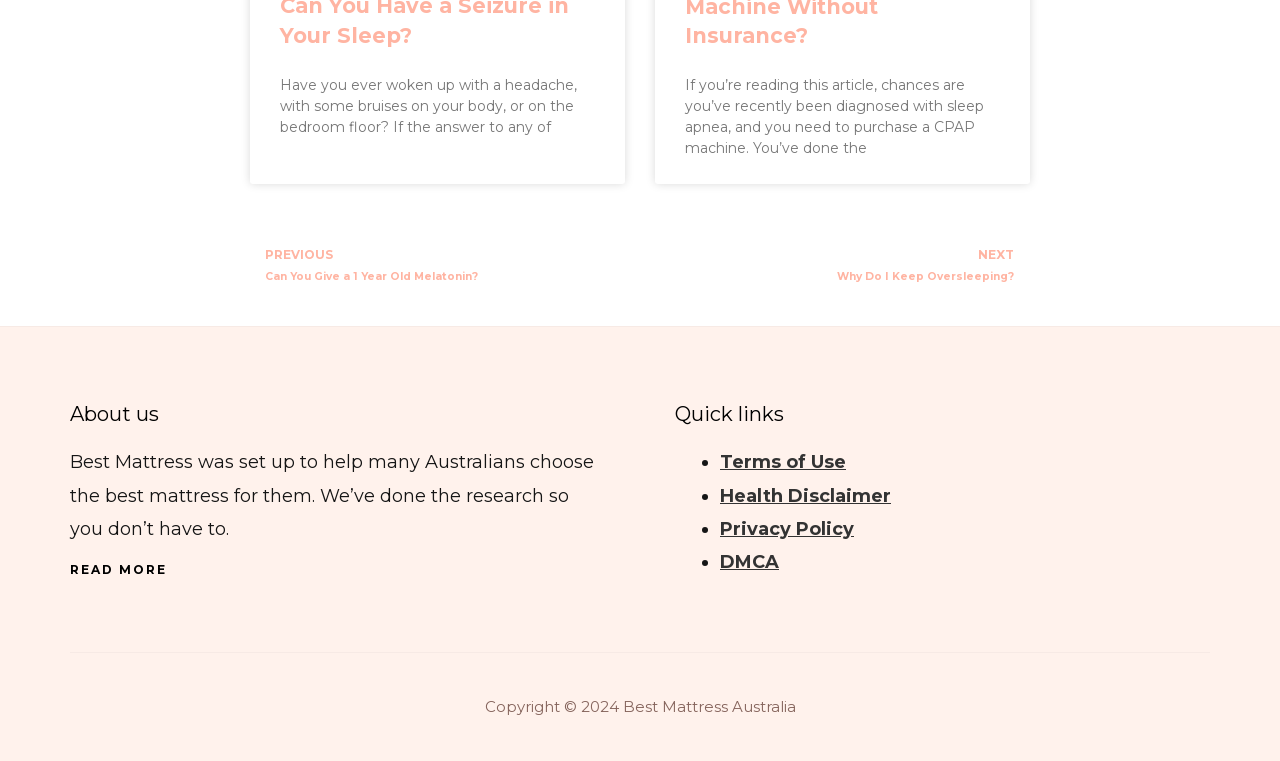Identify the bounding box coordinates of the section that should be clicked to achieve the task described: "read about us".

[0.055, 0.528, 0.473, 0.56]